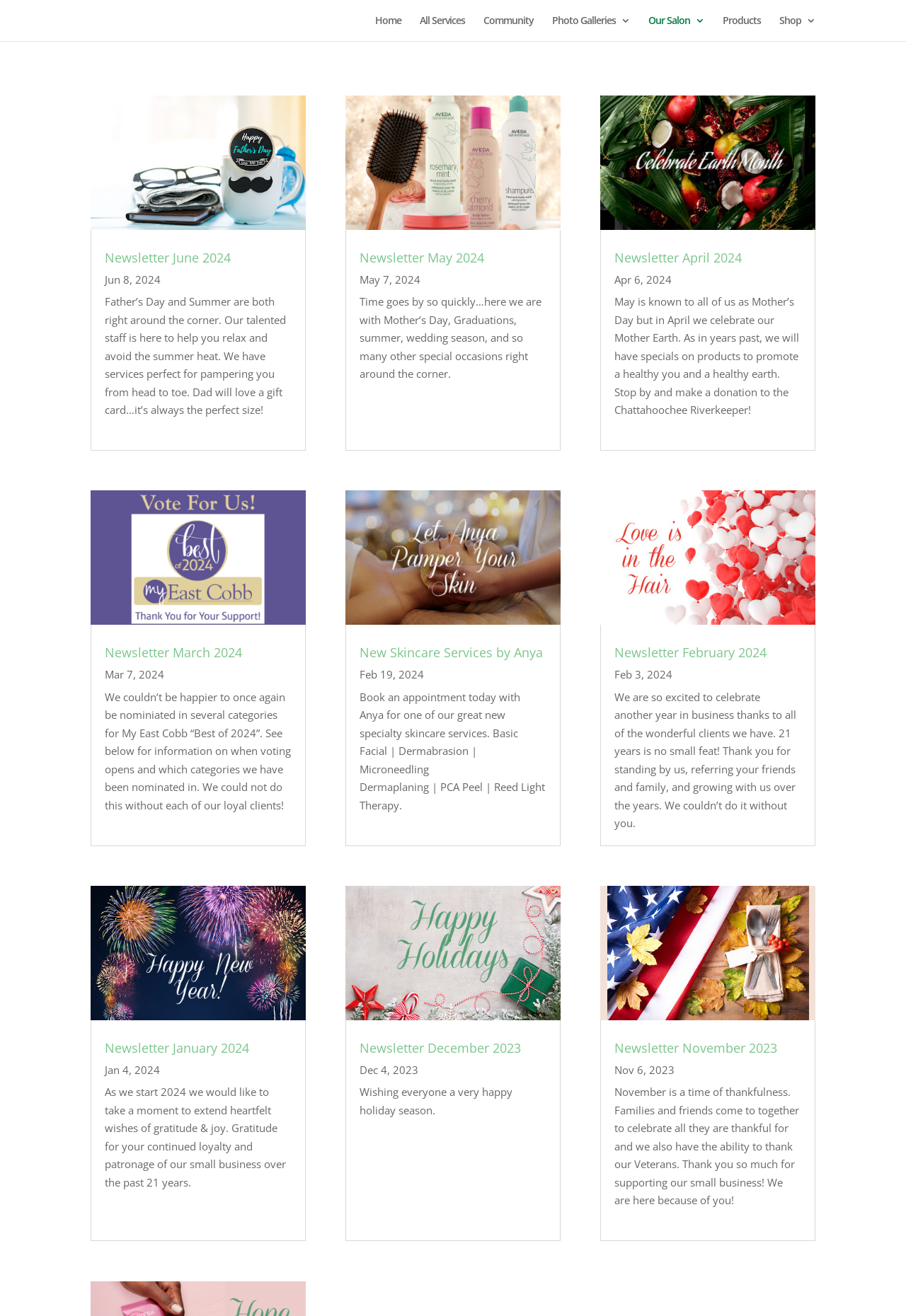What is the date of the Newsletter June 2024?
Answer the question with a detailed explanation, including all necessary information.

The date of the Newsletter June 2024 can be found in the static text 'Jun 8, 2024' within the article with the heading 'Newsletter June 2024'.